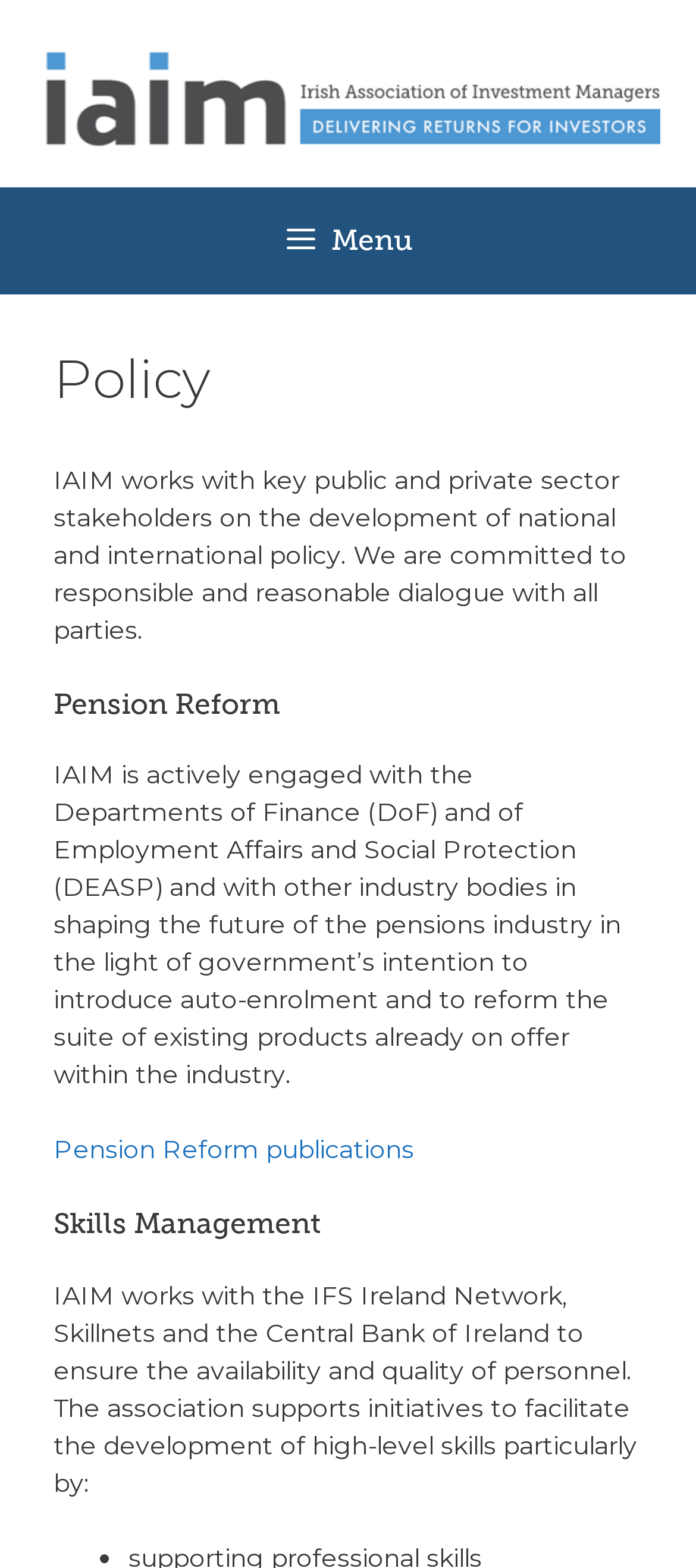Give a detailed account of the webpage, highlighting key information.

The webpage is about the policy of the Irish Association of Investment Managers. At the top, there is a banner with the organization's name and a logo. Below the banner, there is a primary navigation menu that spans the entire width of the page. 

The main content of the page is divided into three sections, each with a heading. The first section is about the organization's policy, stating that they work with public and private sector stakeholders to develop national and international policy. 

Below the policy section, there is a section about Pension Reform, which mentions the organization's engagement with government departments and industry bodies to shape the future of the pensions industry. This section also includes a link to Pension Reform publications.

The third section is about Skills Management, which describes the organization's work with other bodies to ensure the availability and quality of personnel, and its support for initiatives to develop high-level skills.